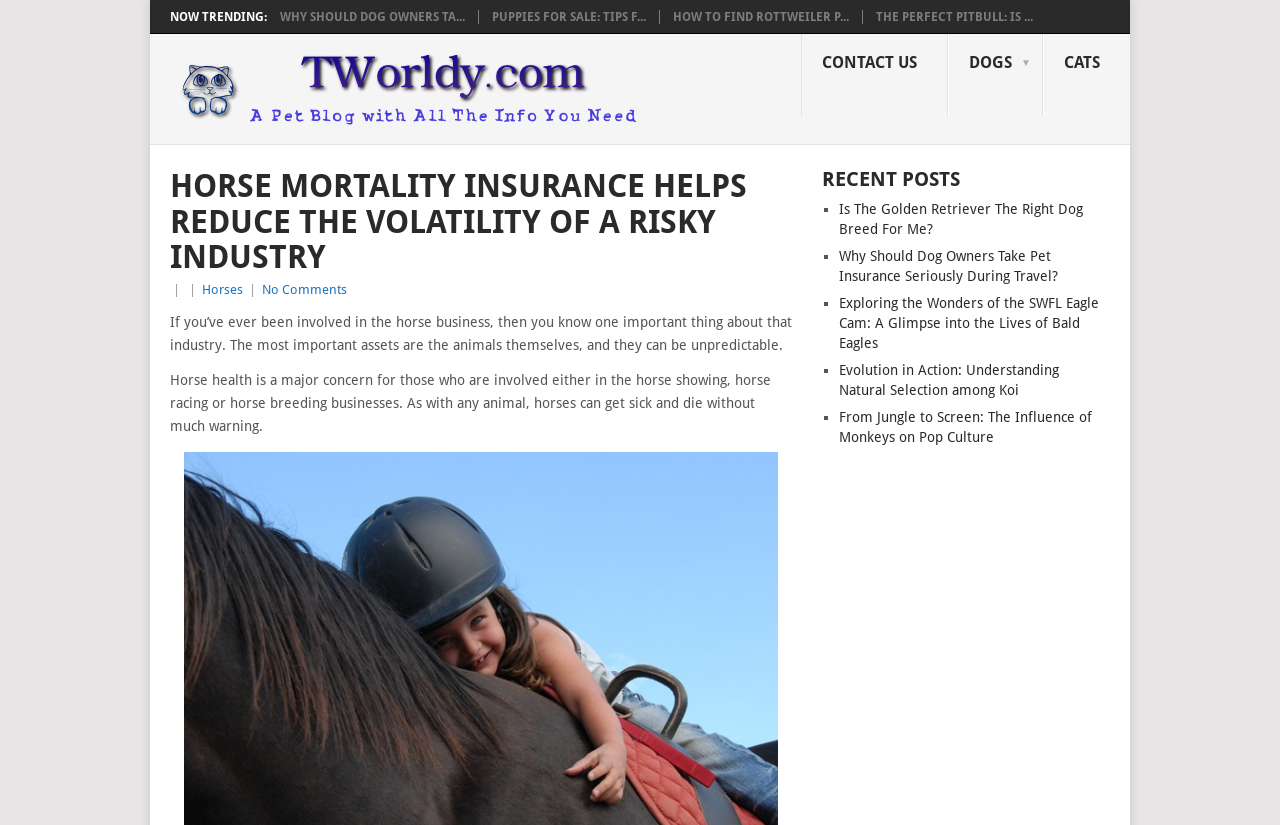Respond to the question below with a single word or phrase:
What type of posts are listed under 'RECENT POSTS'?

Pet-related articles